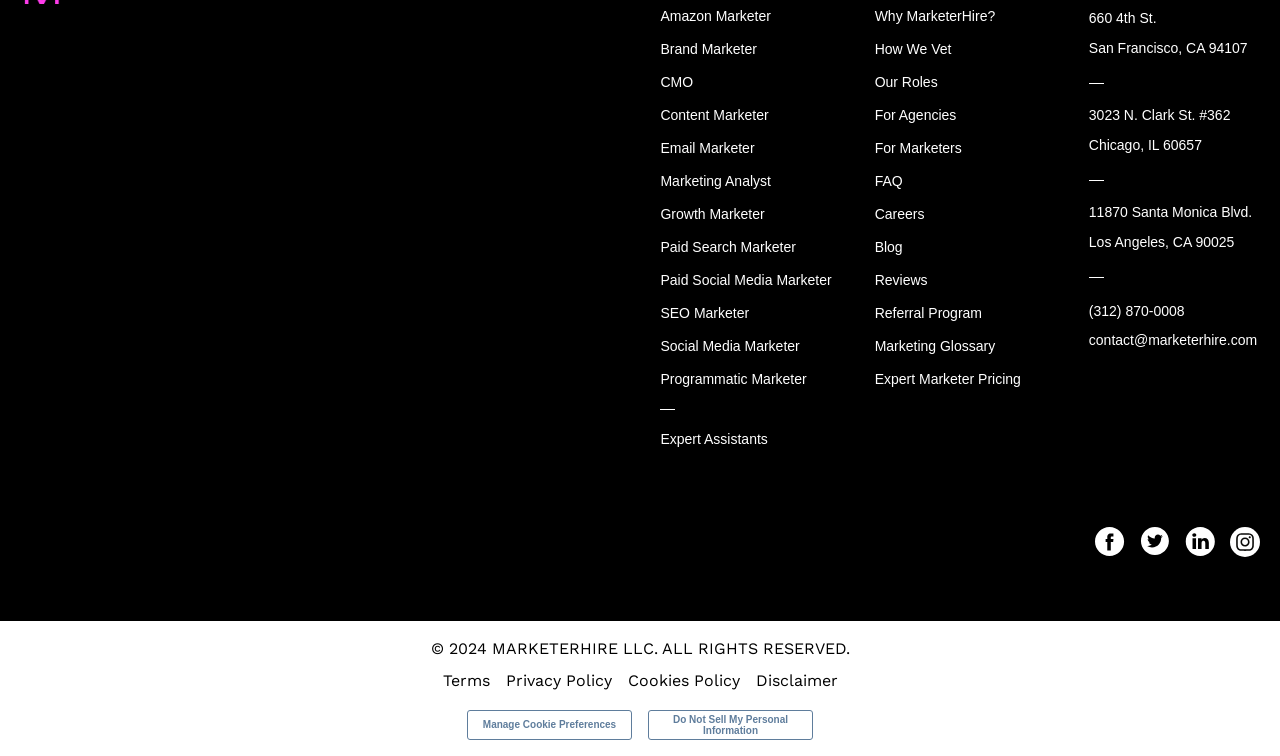What is the company name?
Look at the screenshot and give a one-word or phrase answer.

MarketerHire